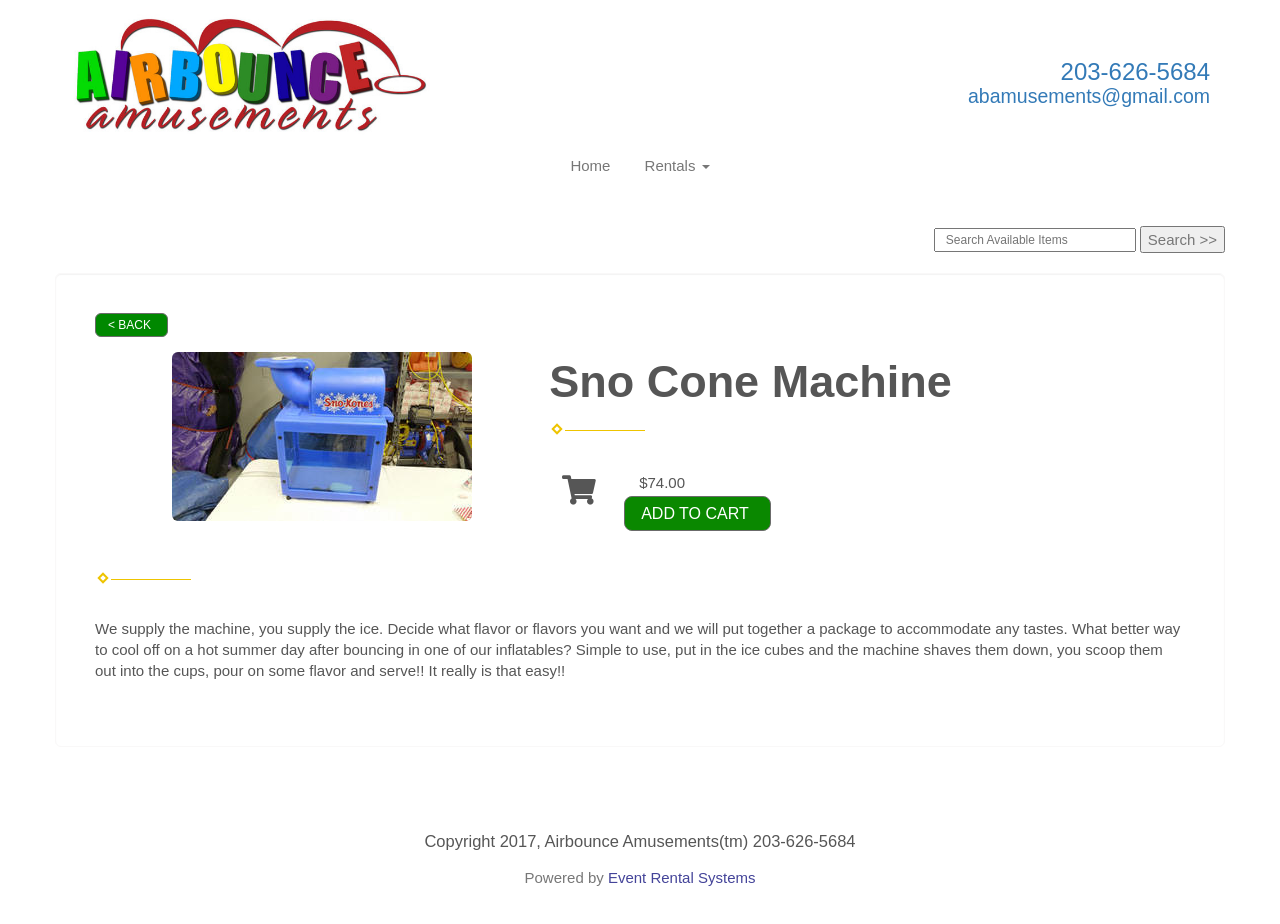Give a complete and precise description of the webpage's appearance.

This webpage is about renting a Sno Cone Machine from Airbounce Amusements, a premier provider of bounce house and party equipment rentals in the greater Wallingford area and surrounding communities. 

At the top left, there is a logo image and a link to the website's homepage. On the top right, there are social media links, including a Facebook link, and contact information, including a phone number and email address.

Below the top section, there is a search bar with a "Search >>" button. The search bar is located in the middle of the page, with a table layout.

The main content of the page is about the Sno Cone Machine rental. There is a large image of the machine, accompanied by a heading with the same title. Below the image, there is a description of the machine, explaining how it works and its benefits. The description is followed by the rental price, $74.00, and an "ADD TO CART" button.

At the bottom of the page, there is a copyright notice with the company's name, phone number, and a "Powered by" statement with a link to Event Rental Systems.